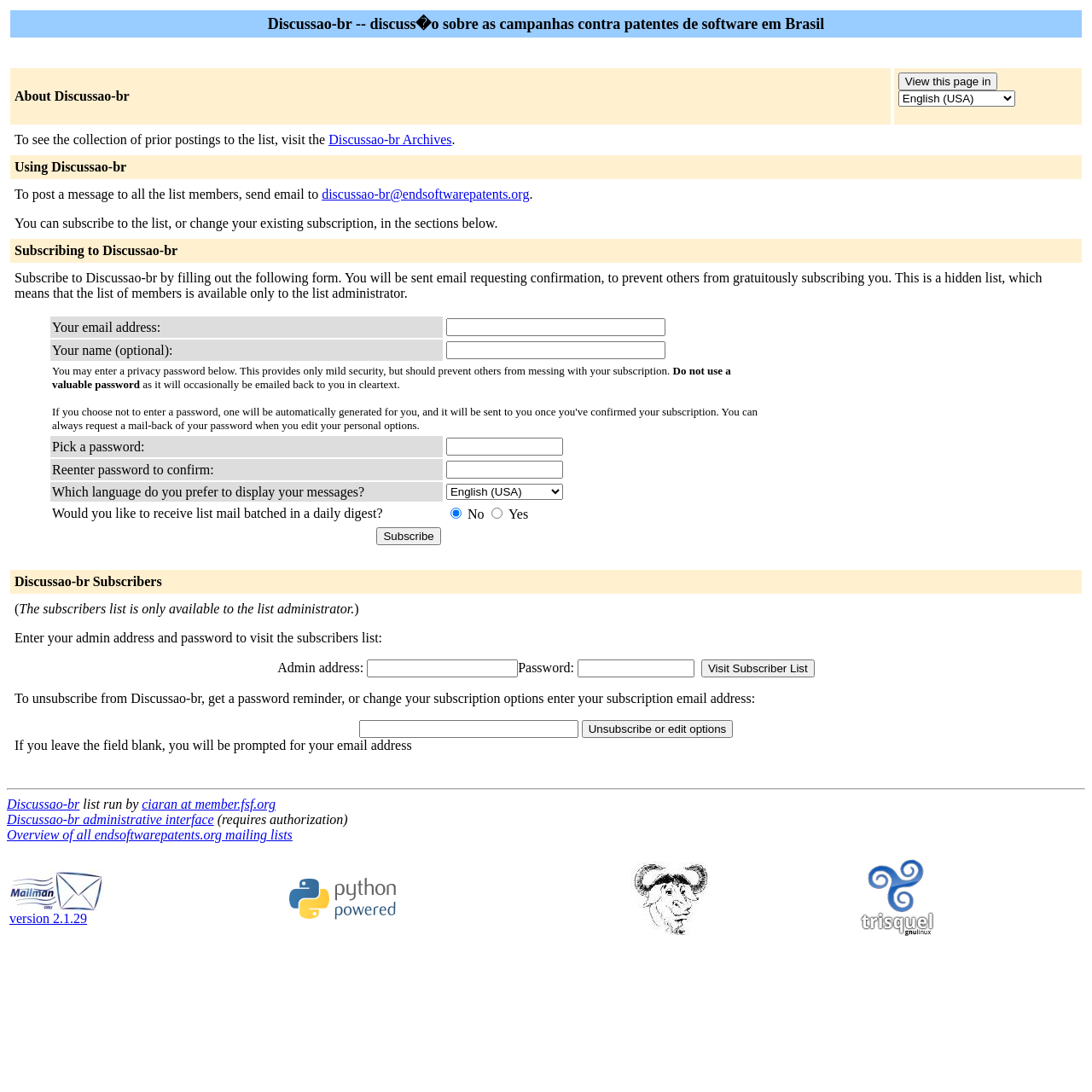Based on the provided description, "input value="Subscribe" name="email-button" value="Subscribe"", find the bounding box of the corresponding UI element in the screenshot.

[0.345, 0.483, 0.404, 0.499]